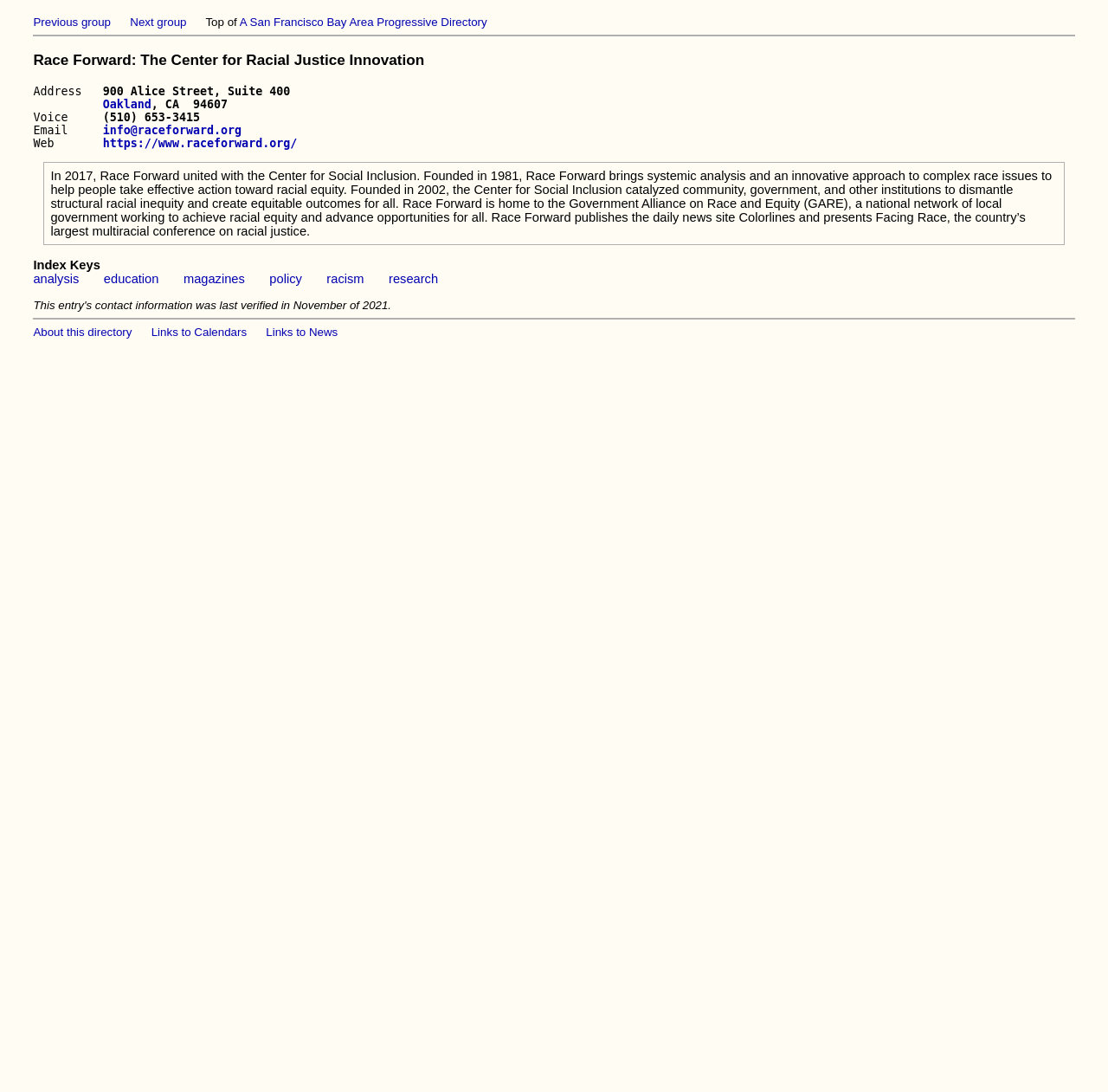Identify the bounding box coordinates of the part that should be clicked to carry out this instruction: "Get more information about Oakland".

[0.093, 0.089, 0.137, 0.101]